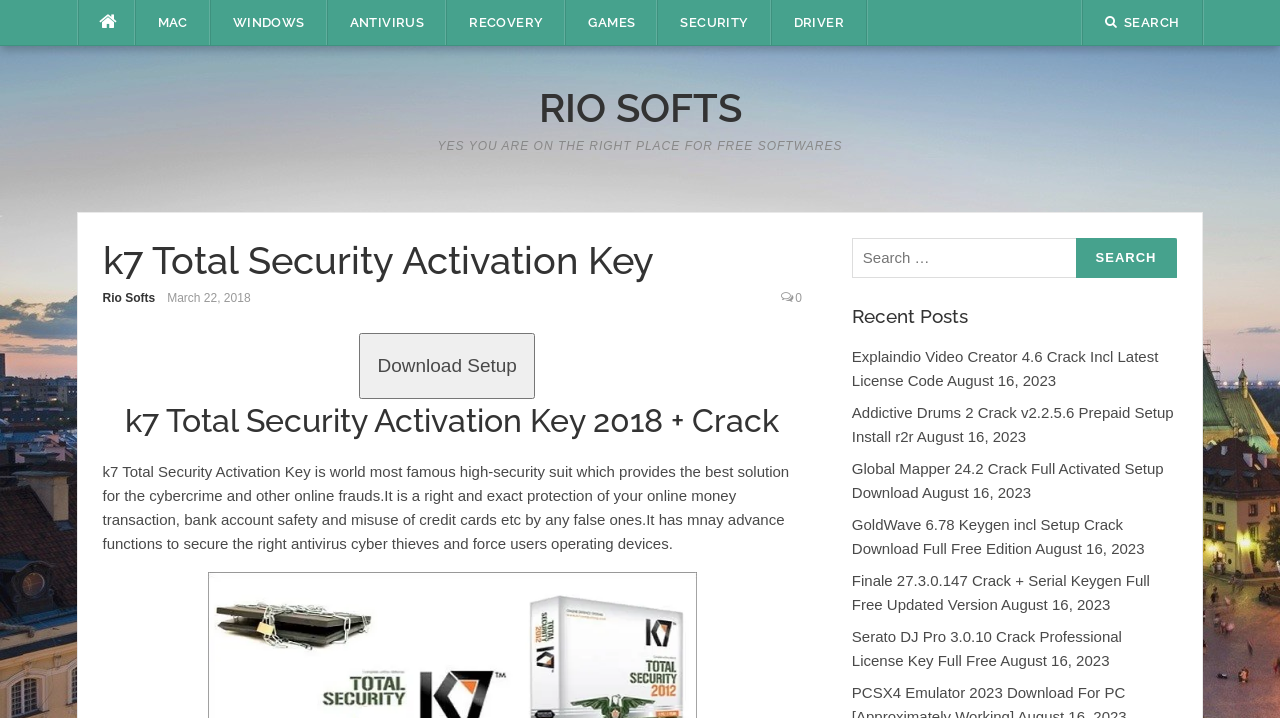Find the bounding box coordinates of the area to click in order to follow the instruction: "Check Recent Posts".

[0.665, 0.422, 0.919, 0.459]